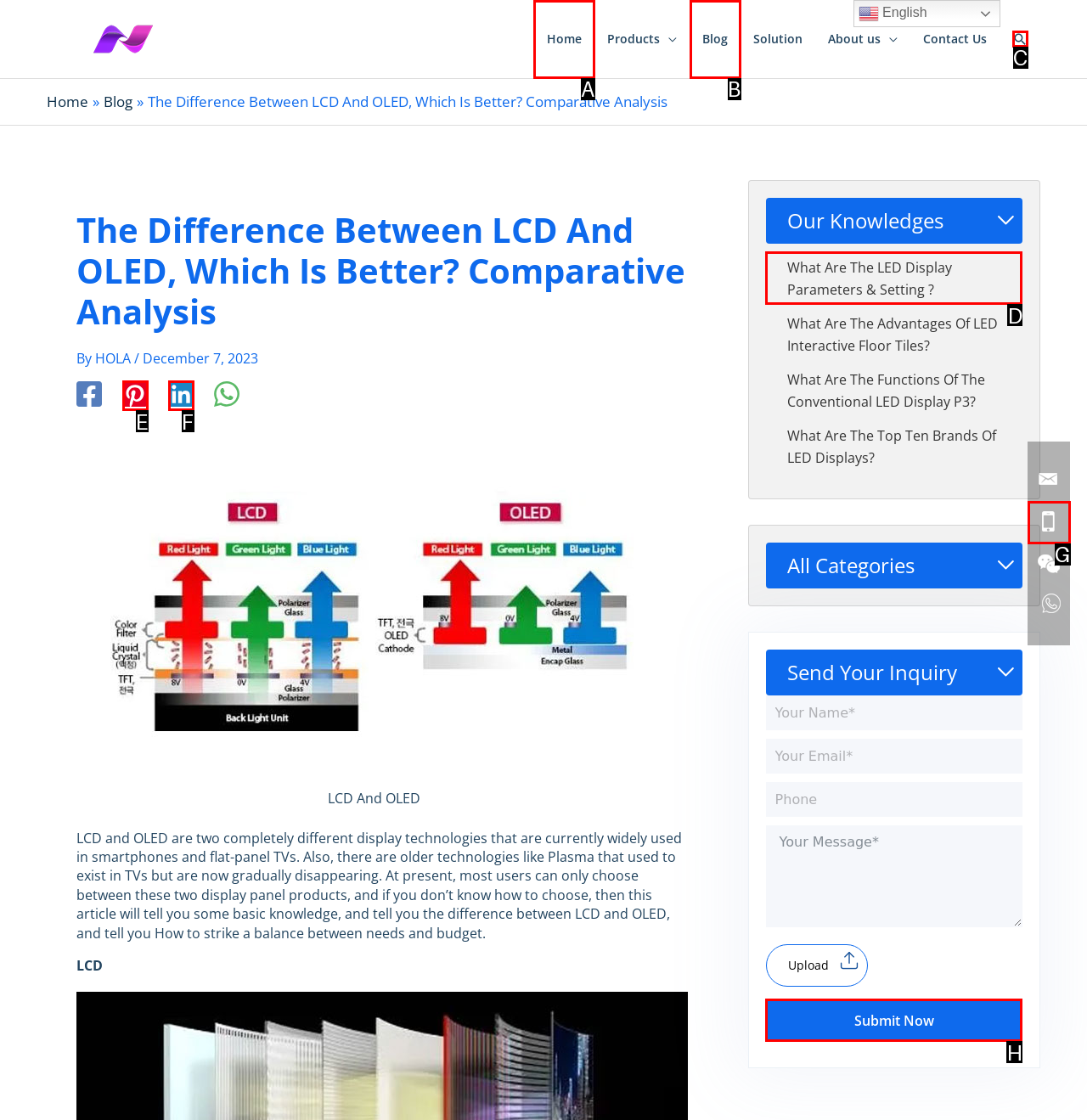Identify the correct HTML element to click to accomplish this task: Click the 'Home' link in the navigation bar
Respond with the letter corresponding to the correct choice.

A